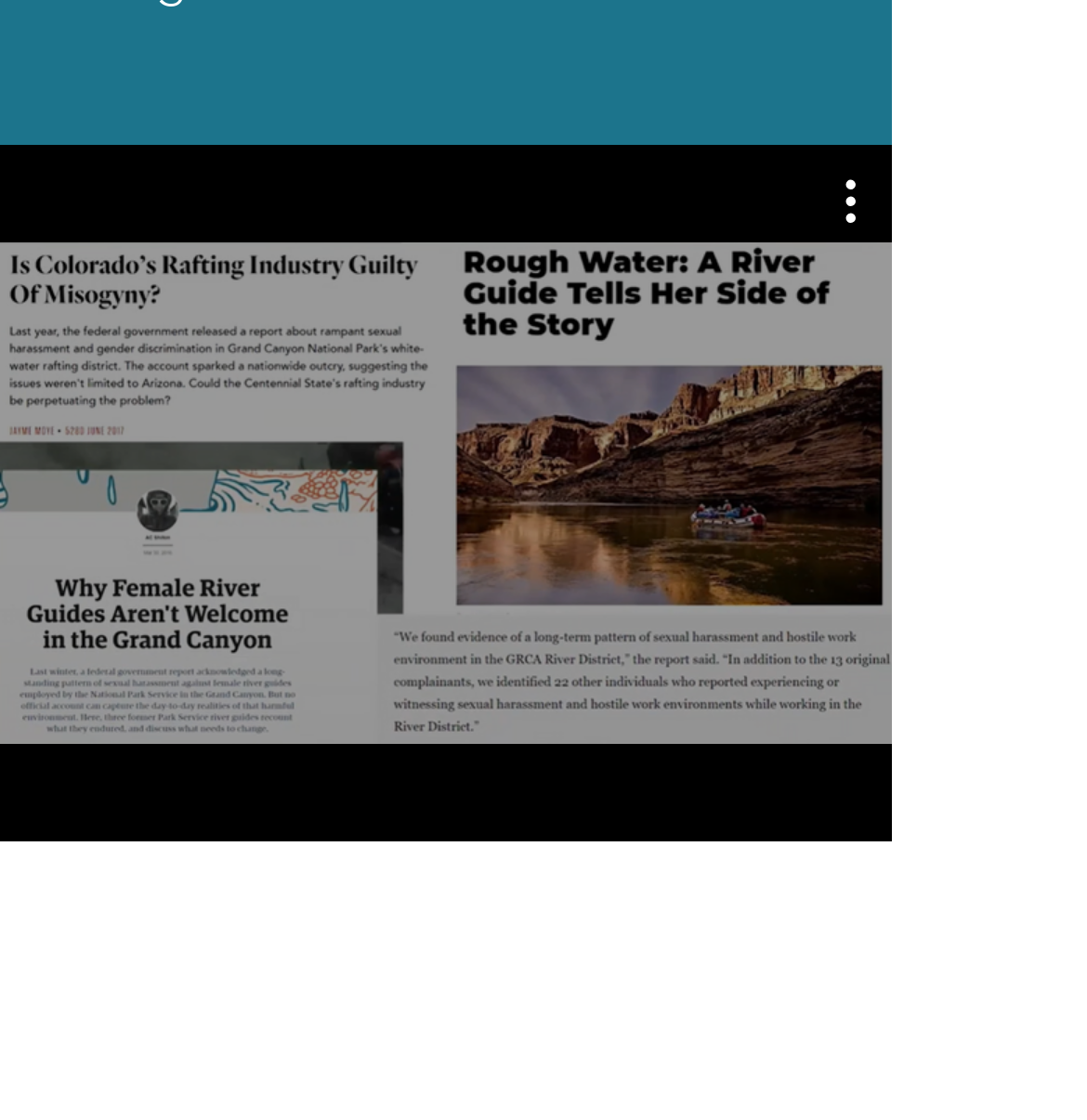What is the purpose of the button at the top right?
Refer to the image and provide a one-word or short phrase answer.

Menu